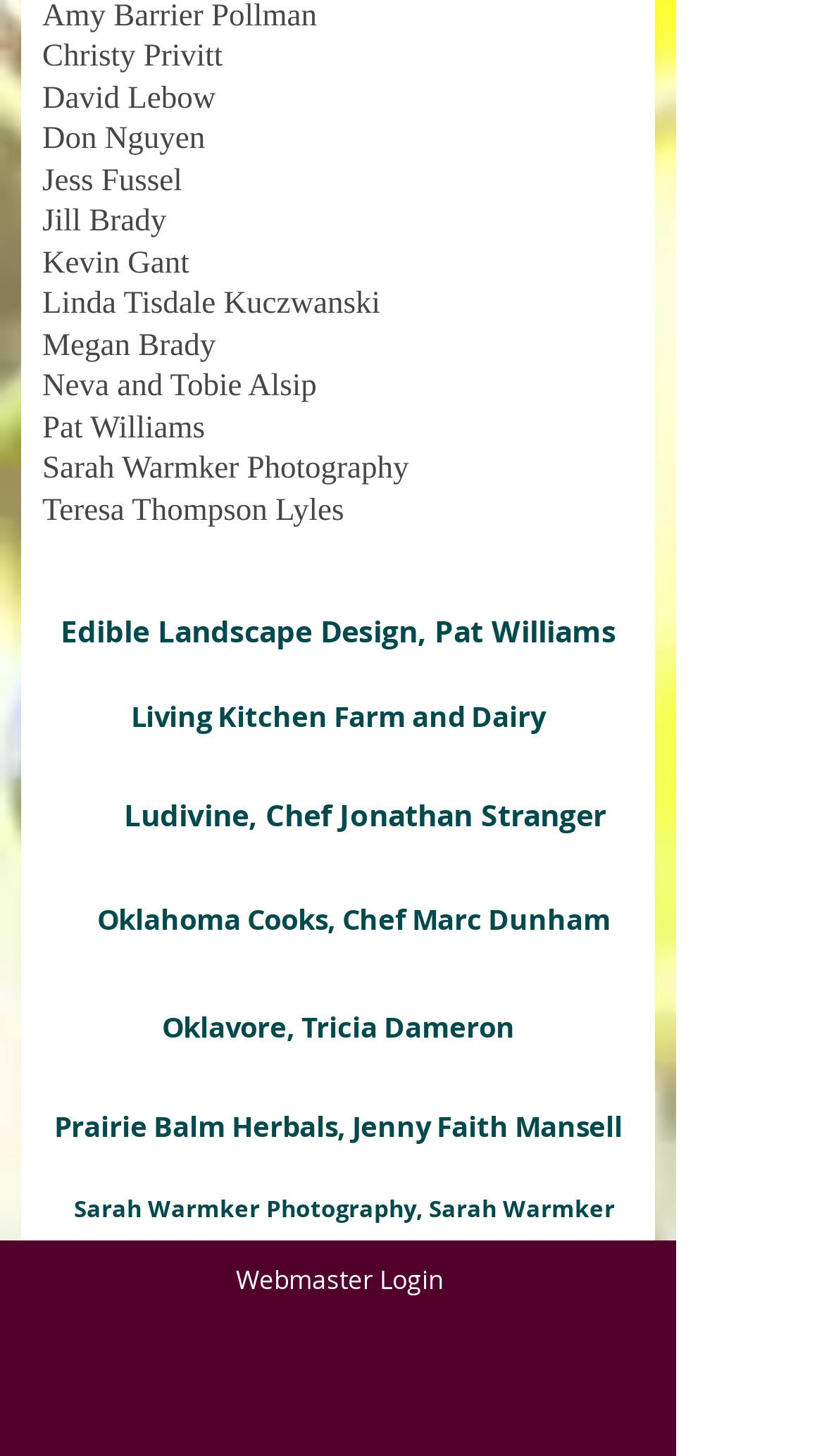Please locate the bounding box coordinates of the element that should be clicked to achieve the given instruction: "visit Oklahoma Cooks, Chef Marc Dunham".

[0.051, 0.606, 0.808, 0.66]